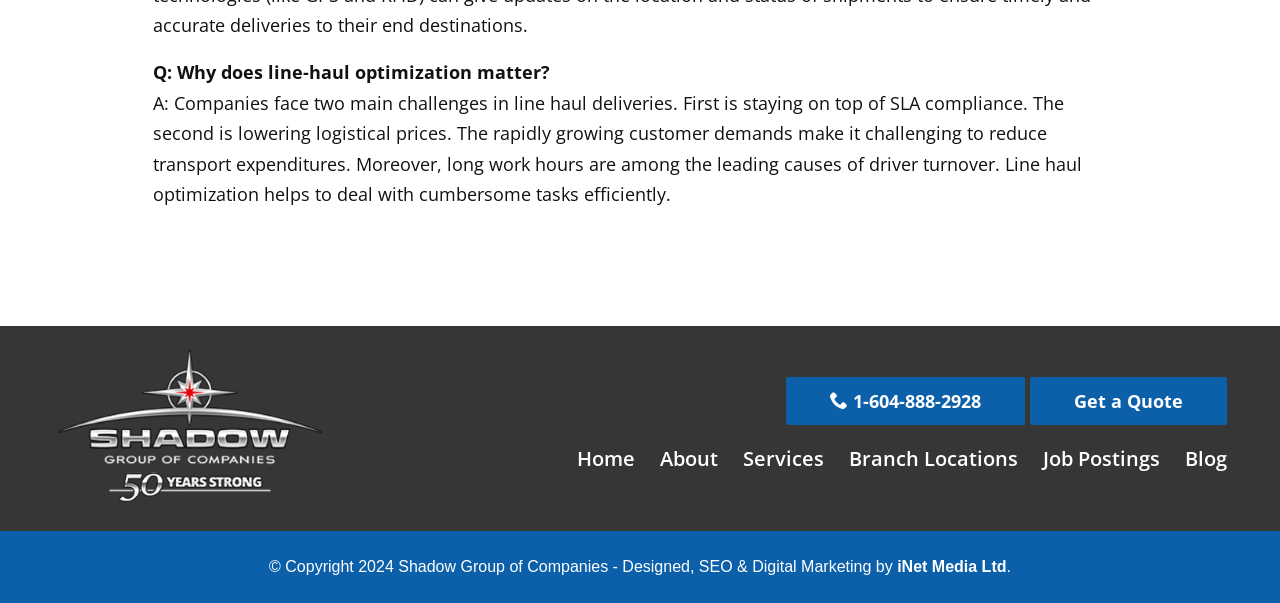Please find the bounding box for the UI component described as follows: "Services".

[0.58, 0.739, 0.644, 0.783]